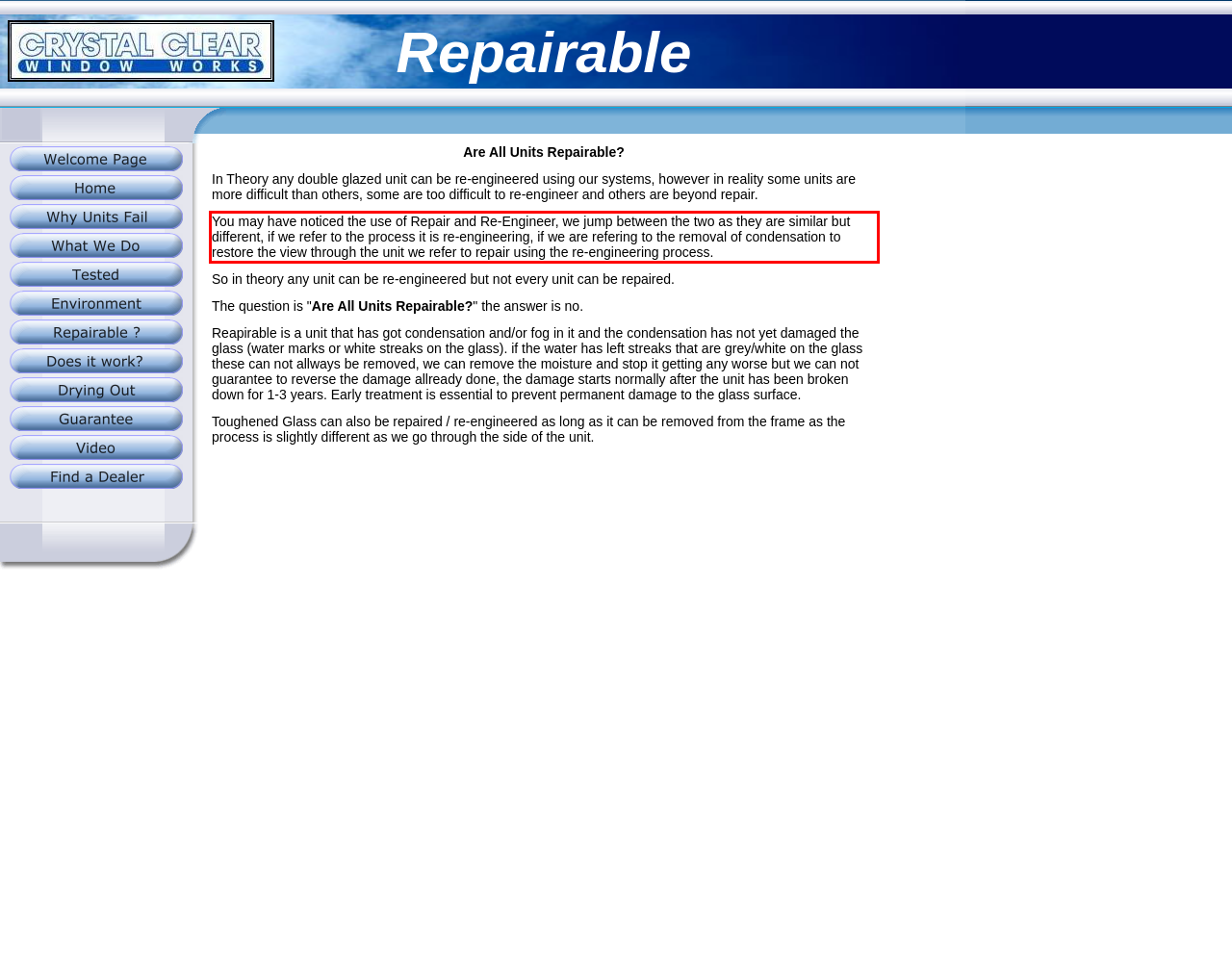You are given a screenshot with a red rectangle. Identify and extract the text within this red bounding box using OCR.

You may have noticed the use of Repair and Re-Engineer, we jump between the two as they are similar but different, if we refer to the process it is re-engineering, if we are refering to the removal of condensation to restore the view through the unit we refer to repair using the re-engineering process.